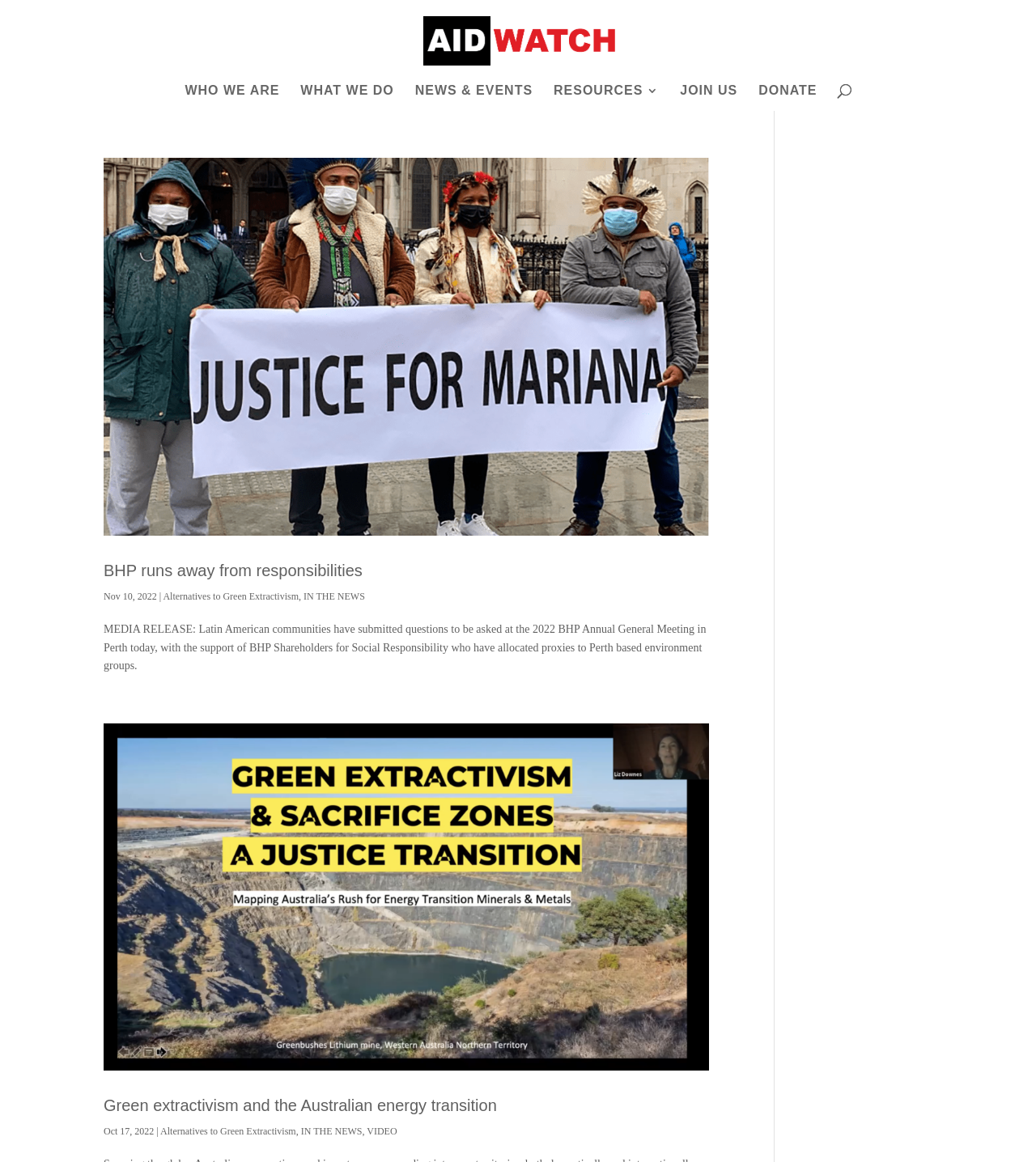Find the bounding box coordinates for the HTML element specified by: "Alternatives to Green Extractivism".

[0.155, 0.969, 0.286, 0.978]